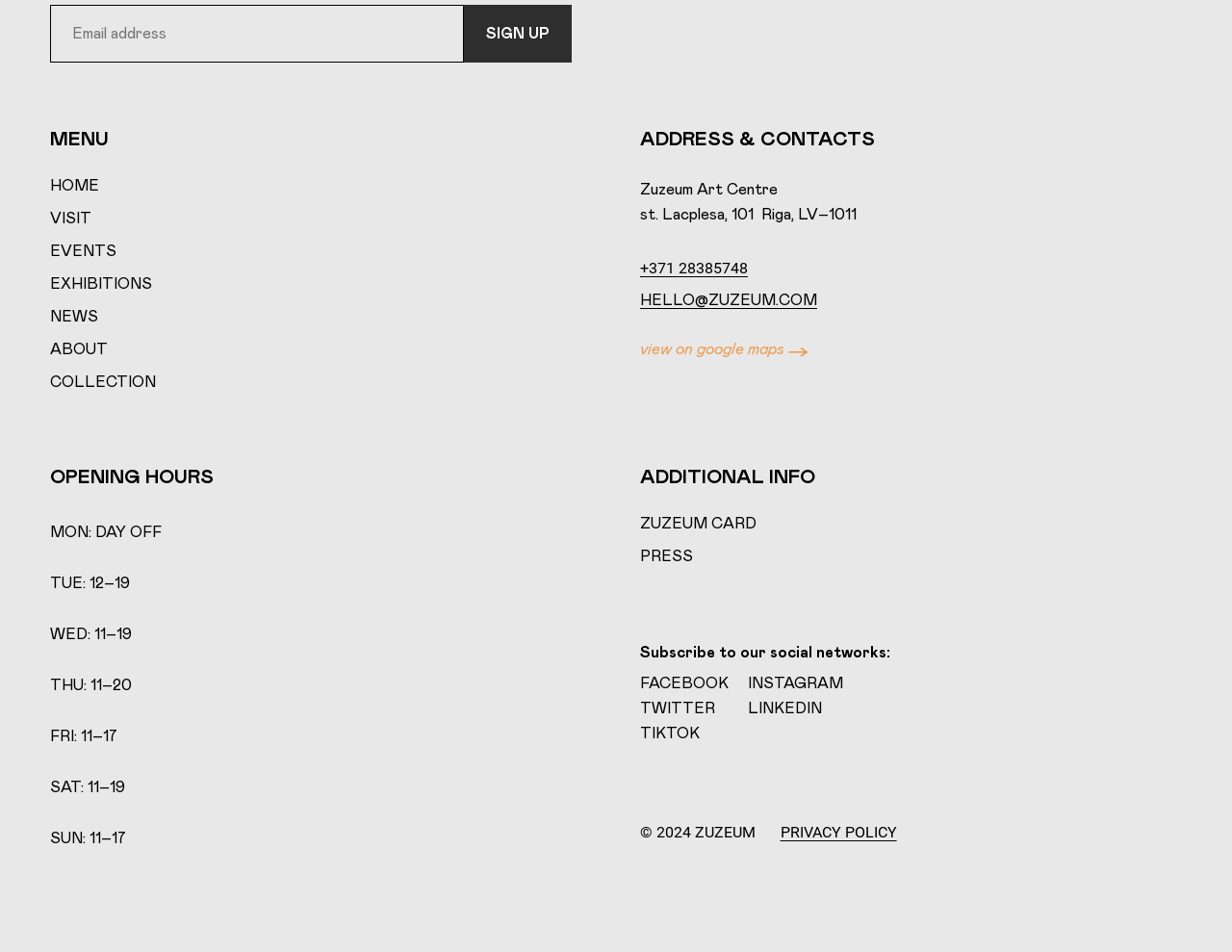Can you specify the bounding box coordinates for the region that should be clicked to fulfill this instruction: "Click SIGN UP".

[0.377, 0.005, 0.464, 0.066]